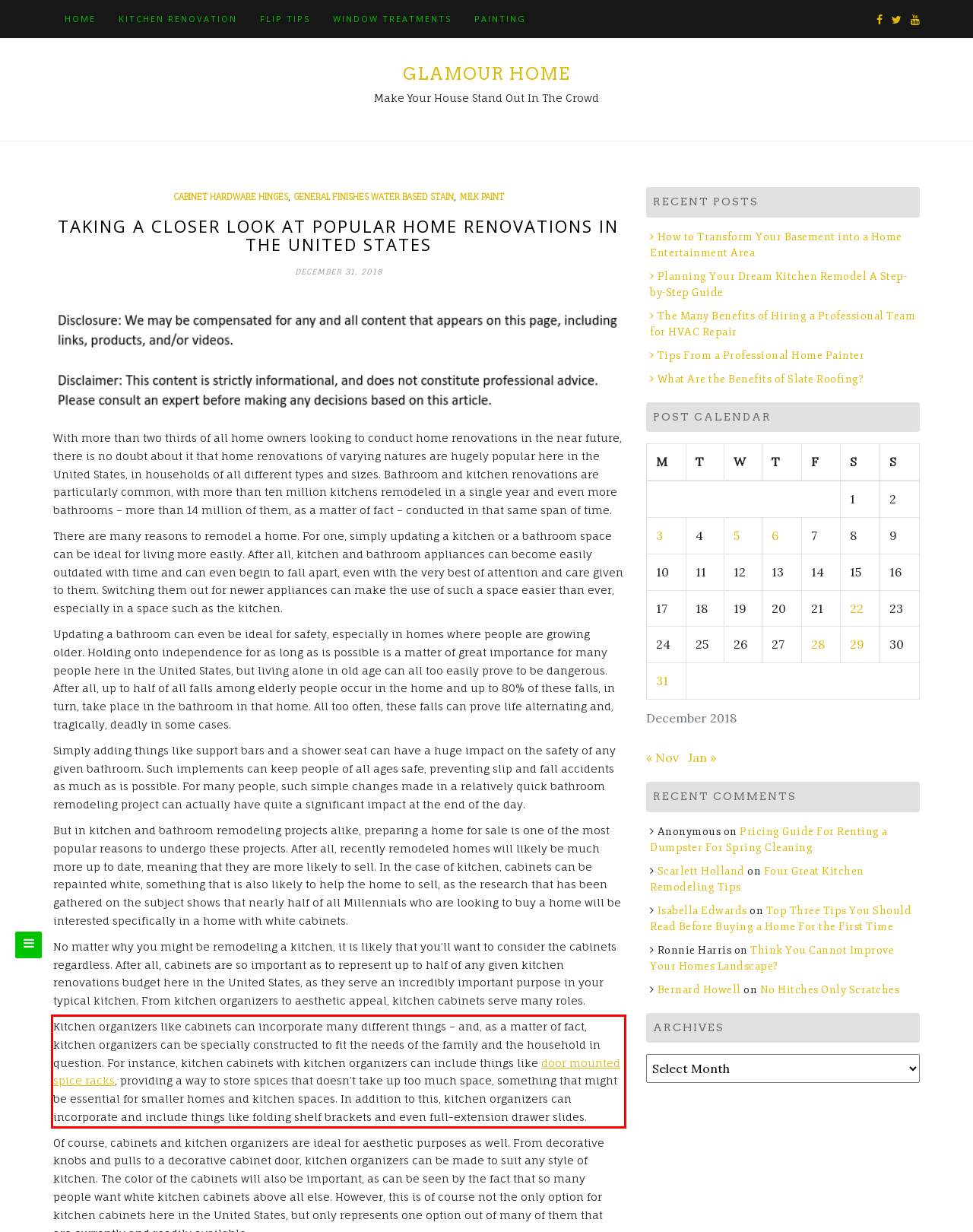You are given a webpage screenshot with a red bounding box around a UI element. Extract and generate the text inside this red bounding box.

Kitchen organizers like cabinets can incorporate many different things – and, as a matter of fact, kitchen organizers can be specially constructed to fit the needs of the family and the household in question. For instance, kitchen cabinets with kitchen organizers can include things like door mounted spice racks, providing a way to store spices that doesn’t take up too much space, something that might be essential for smaller homes and kitchen spaces. In addition to this, kitchen organizers can incorporate and include things like folding shelf brackets and even full-extension drawer slides.